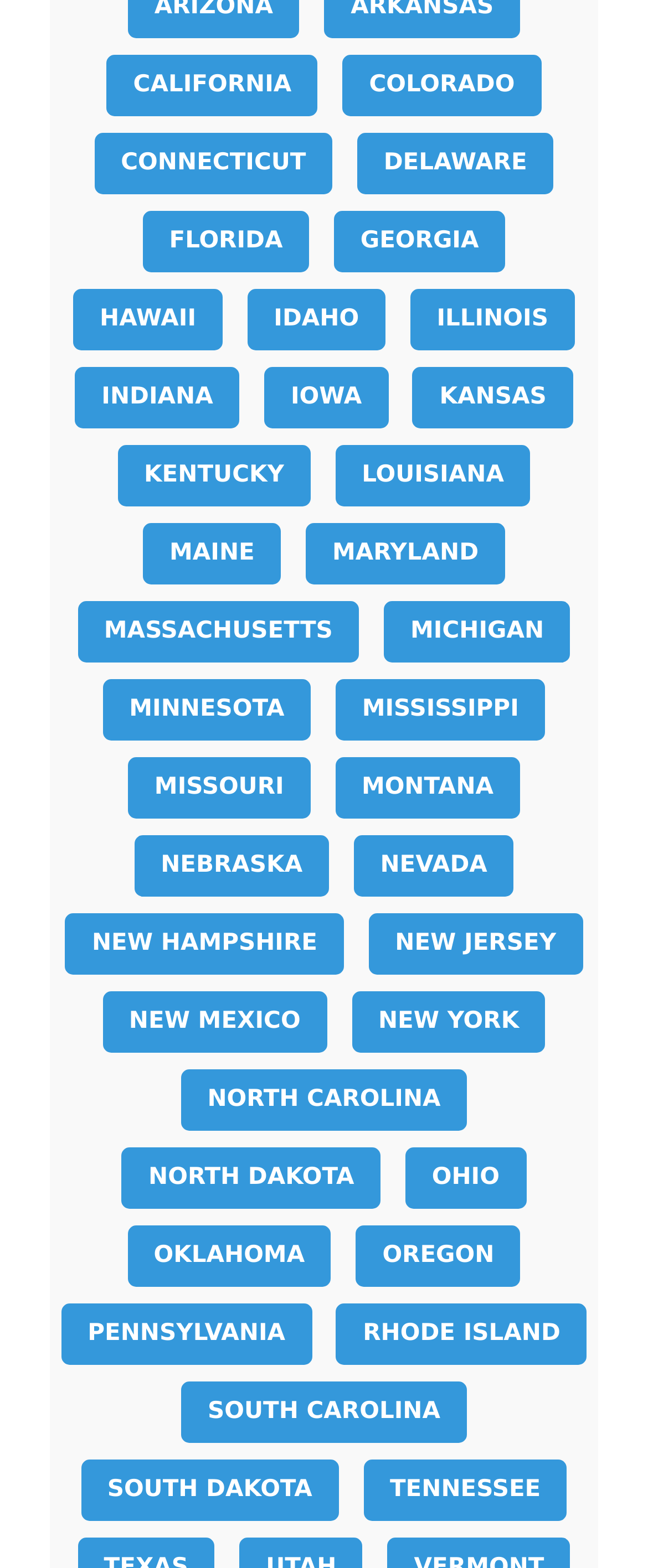Locate the bounding box coordinates of the element to click to perform the following action: 'Select the ENG language'. The coordinates should be given as four float values between 0 and 1, in the form of [left, top, right, bottom].

None